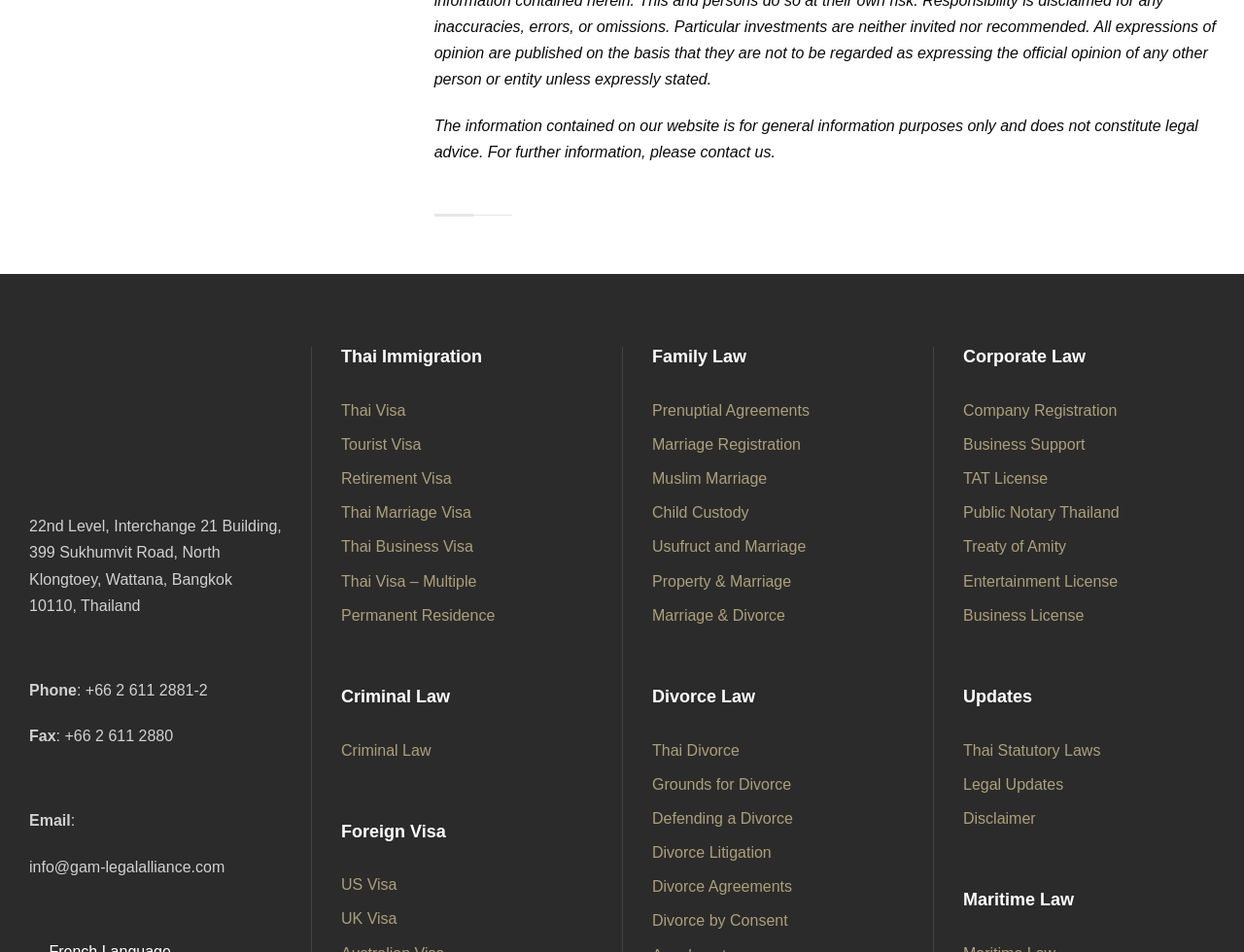Pinpoint the bounding box coordinates of the element that must be clicked to accomplish the following instruction: "Click Thai Divorce". The coordinates should be in the format of four float numbers between 0 and 1, i.e., [left, top, right, bottom].

[0.524, 0.779, 0.594, 0.796]